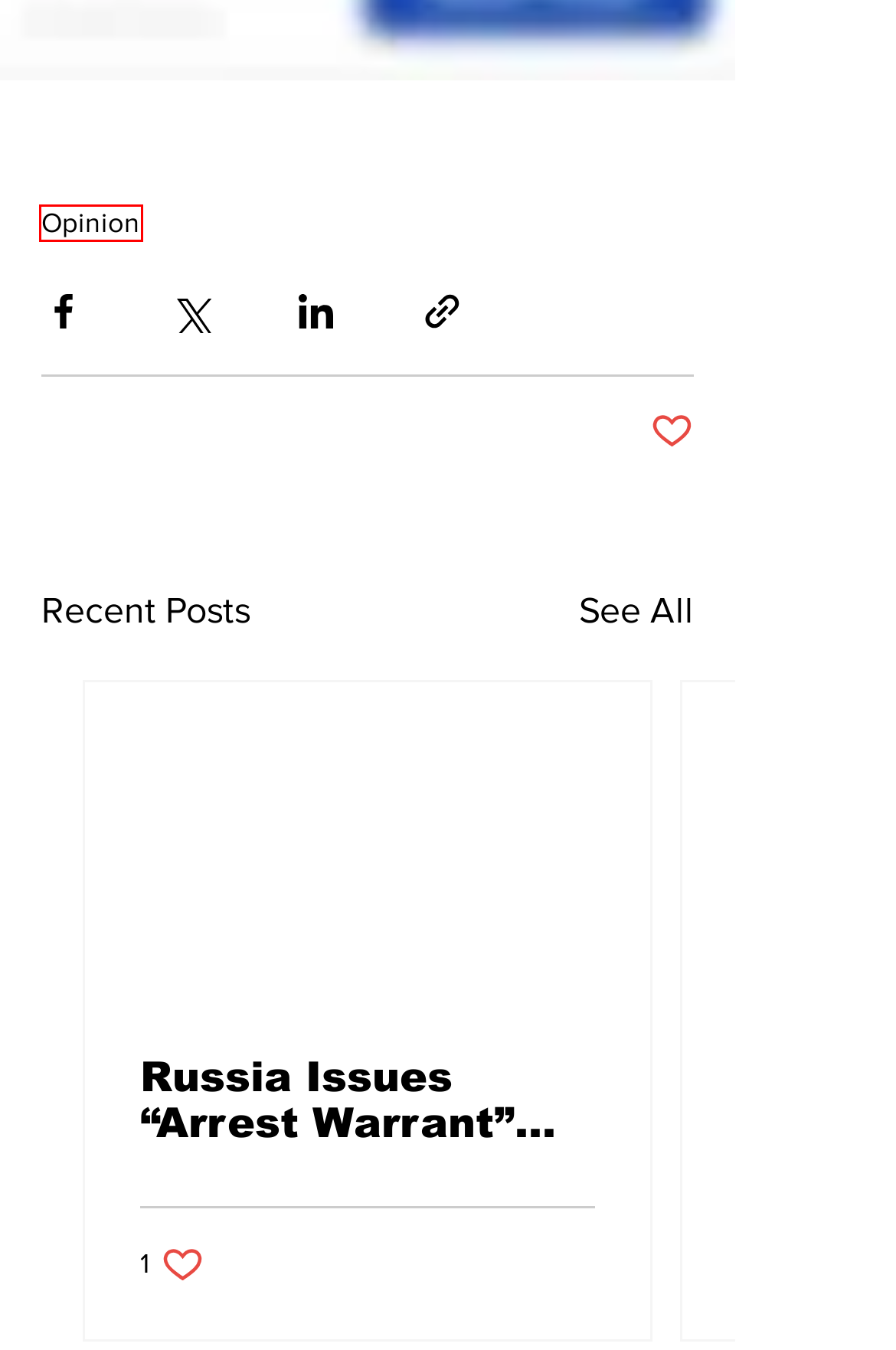You are provided with a screenshot of a webpage containing a red rectangle bounding box. Identify the webpage description that best matches the new webpage after the element in the bounding box is clicked. Here are the potential descriptions:
A. Opinion
B. TikTok Personality Accuses United Airlines of Discrimination For Not Building Wider Airplane Aisles
C. Russia Issues “Arrest Warrant” For Senator Lindsey Graham
D. Home | Patriots For Trump
E. All News | Patriots For Trump
F. Jane Fonda Blames White Men For Climate Crisis, Calls For Them to be Arrested and Jailed
G. Privacy Policy | Patriots for Trump
H. Terms of Service | Patriots for Trump

A